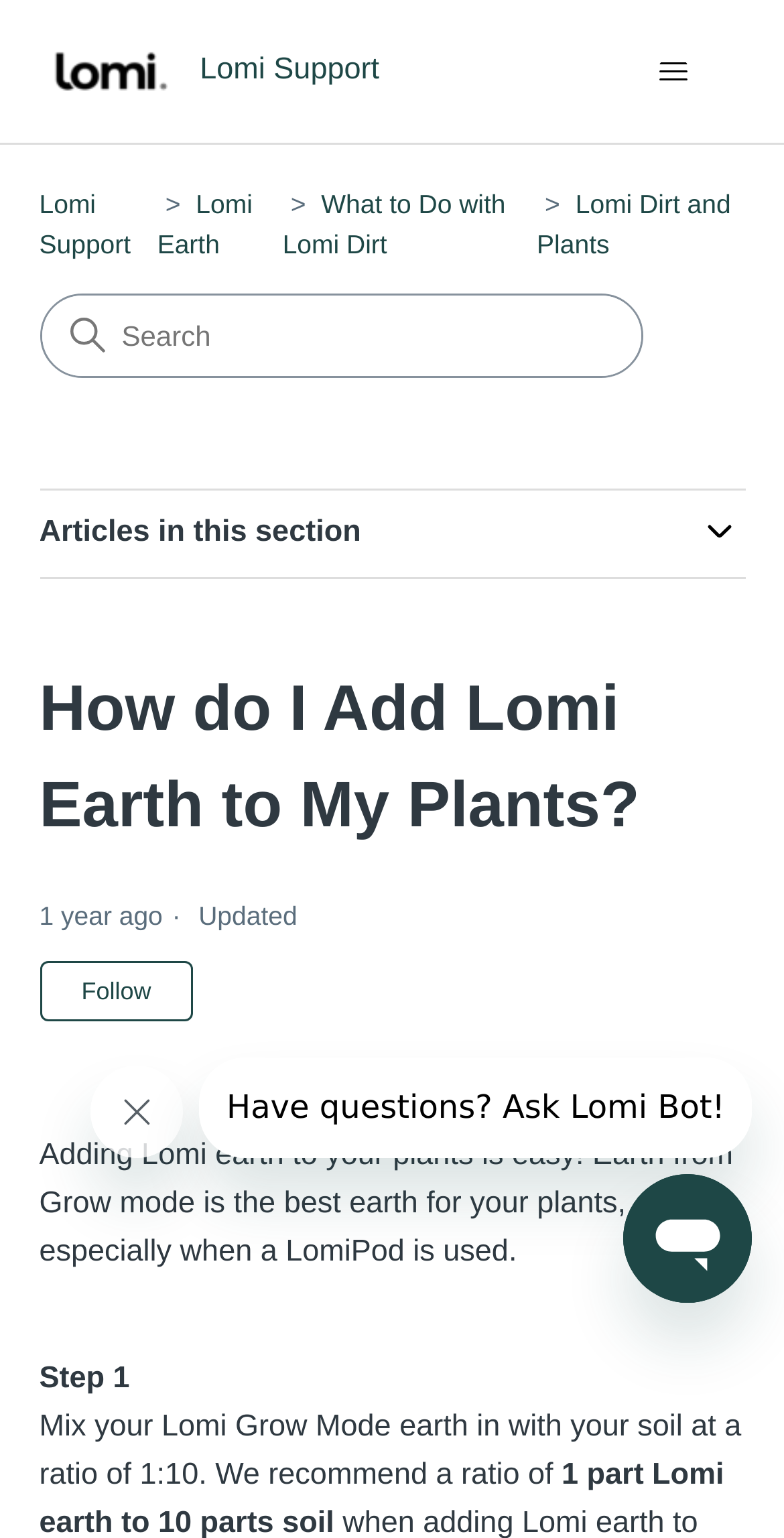What is the current location?
Based on the screenshot, provide a one-word or short-phrase response.

Lomi Support